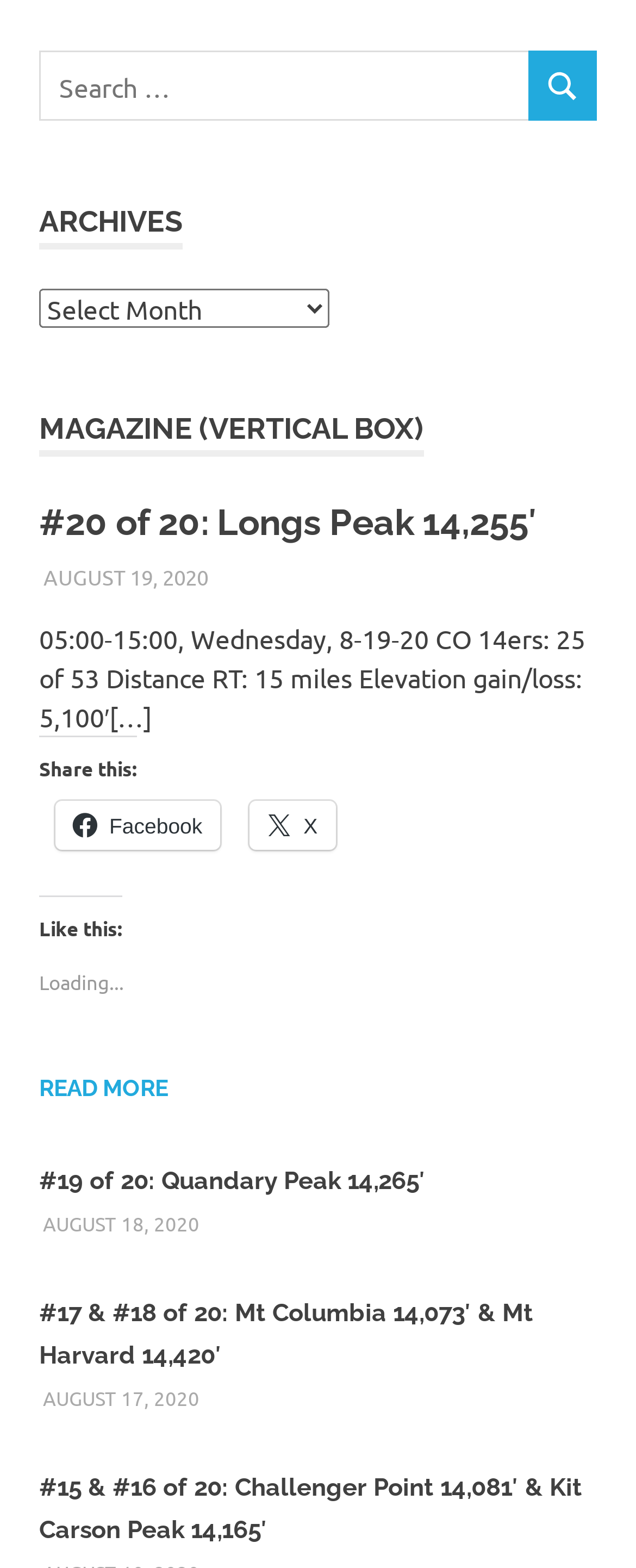Determine the bounding box coordinates of the clickable element necessary to fulfill the instruction: "Click the Facebook button". Provide the coordinates as four float numbers within the 0 to 1 range, i.e., [left, top, right, bottom].

None